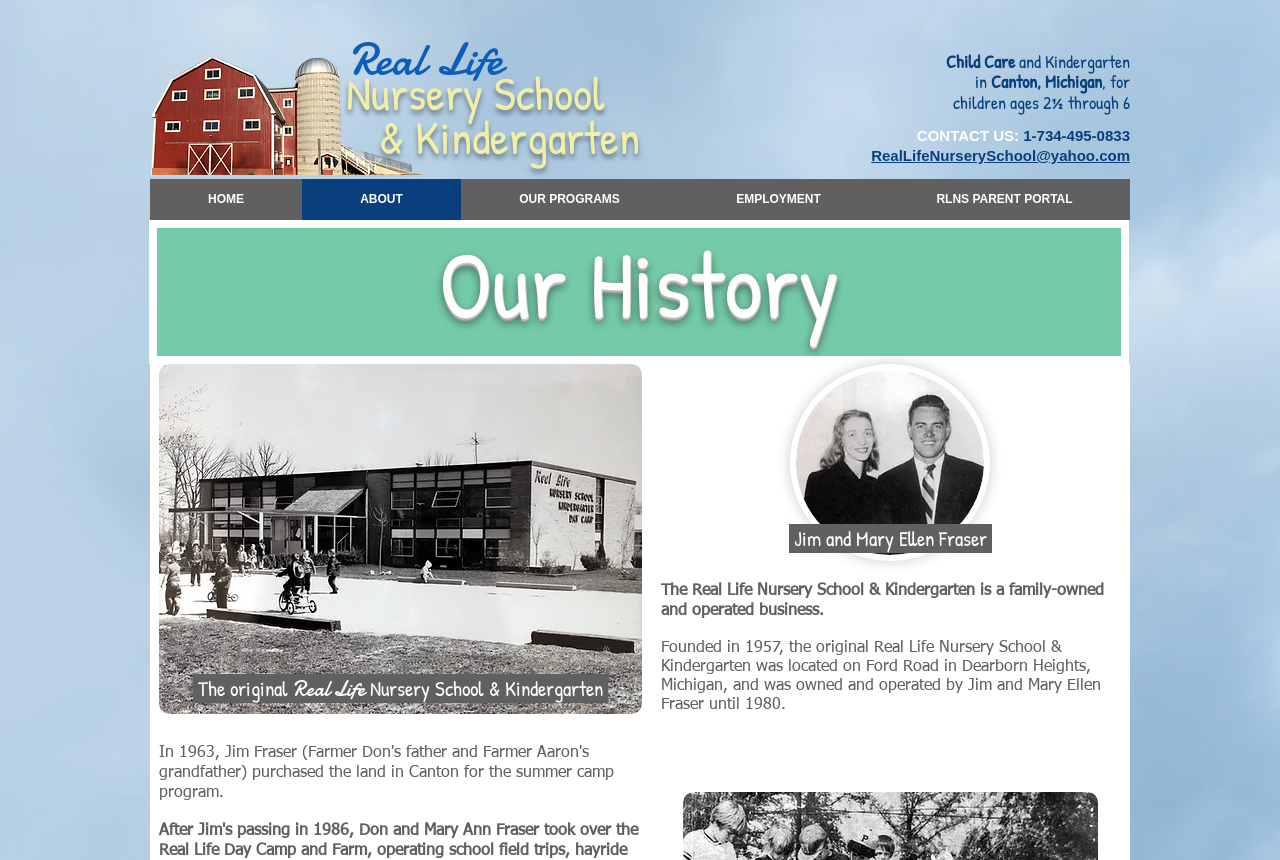Explain in detail what you observe on this webpage.

This webpage is about the history of a nursery school. At the top, there is a logo image of a barn, followed by a series of headings that introduce the school's purpose, which is to provide child care and kindergarten services for children aged 2½ to 6 in Canton, Michigan. 

Below the headings, there is a section with a heading "Real Life" and another heading "Nursery School & Kindergarten" positioned side by side. 

On the right side of the page, there is a contact section with a "CONTACT US:" label, followed by a phone number and an email address. 

Above the contact section, there is a navigation menu with links to different parts of the website, including "HOME", "ABOUT", "OUR PROGRAMS", "EMPLOYMENT", and "RLNS PARENT PORTAL". 

The main content of the page is about the history of the nursery school. There is a heading "Our History" followed by an image of a school building. Below the image, there is a heading that describes the original Real Life Nursery School & Kindergarten, and another image related to the school's history. 

Further down, there is a heading that mentions the founders of the school, Jim and Mary Ellen Fraser, and two paragraphs of text that describe the school's history, including its founding in 1957 and its original location.